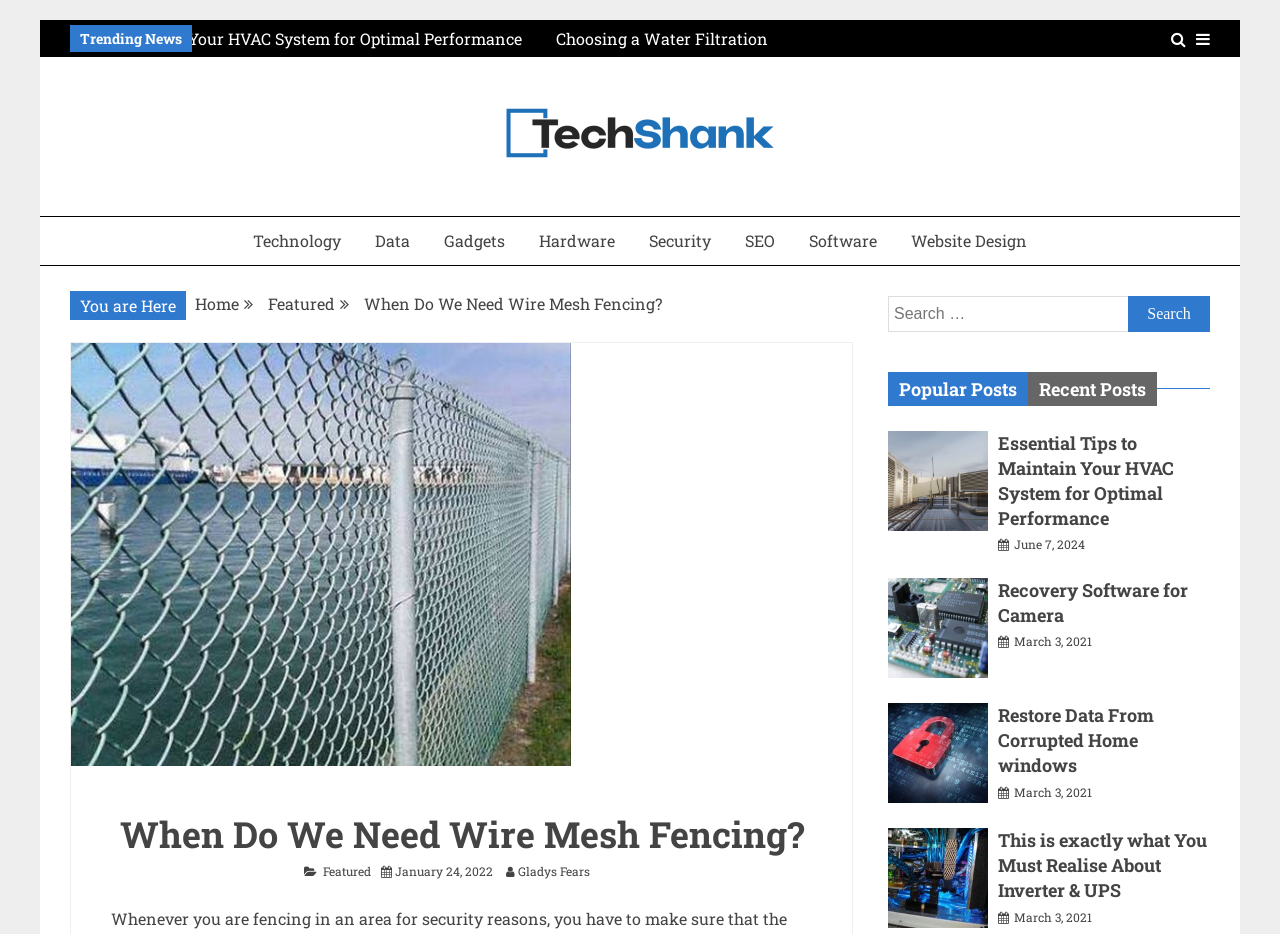Please find the bounding box coordinates for the clickable element needed to perform this instruction: "Click on the 'When Do We Need Wire Mesh Fencing?' link".

[0.284, 0.313, 0.517, 0.336]